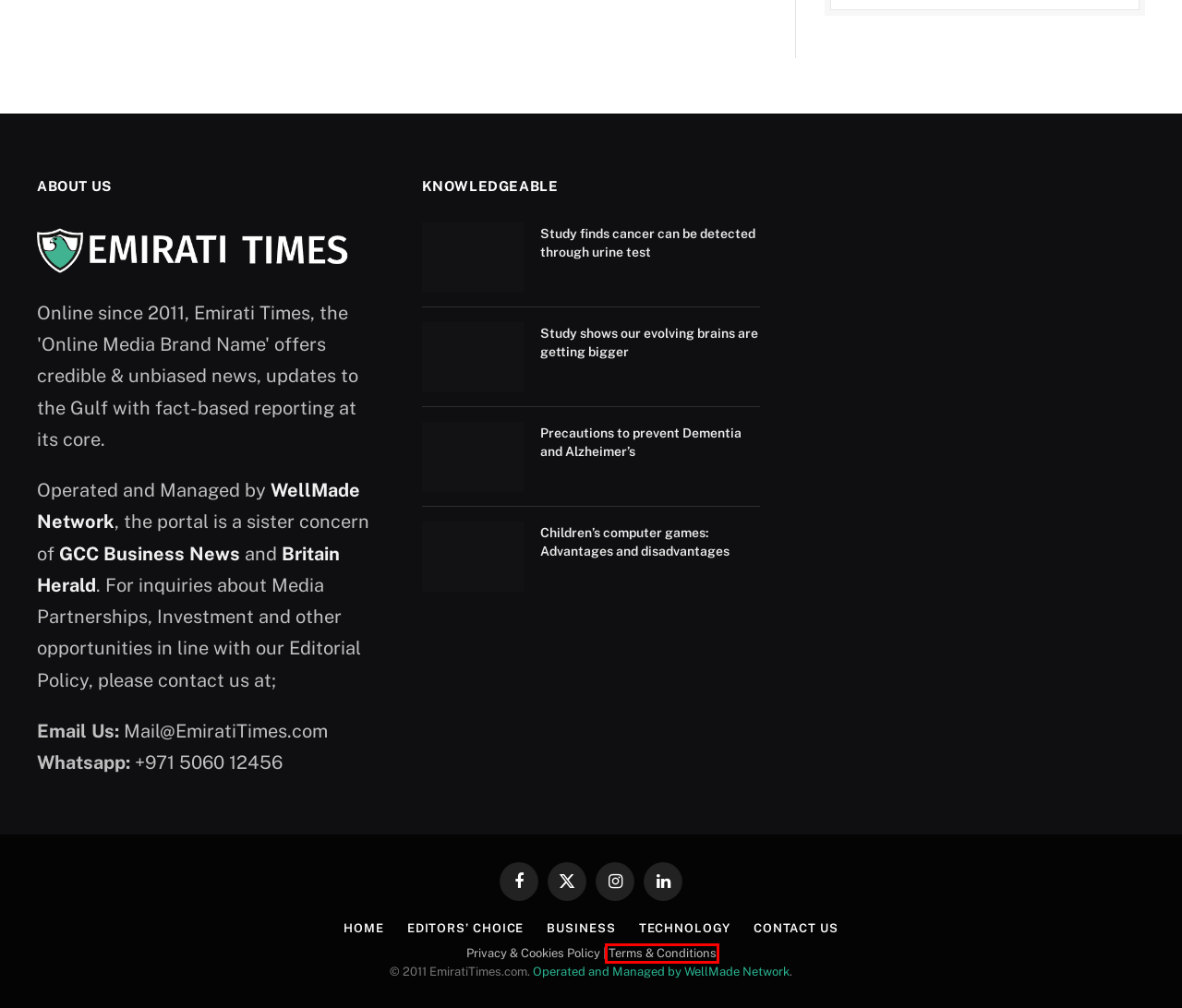Analyze the screenshot of a webpage with a red bounding box and select the webpage description that most accurately describes the new page resulting from clicking the element inside the red box. Here are the candidates:
A. GCC Business News - GCC's Professional & Premium Business News Portal
B. Technology - Emirati Times
C. Sports - Emirati Times
D. Achievements - Emirati Times
E. Editors' Choice - Emirati Times
F. WellMade Network: Online Publications, Events & Club Experts
G. Terms & Conditions - Emirati Times
H. Britain Herald | A Global Online Media Brand Name

G